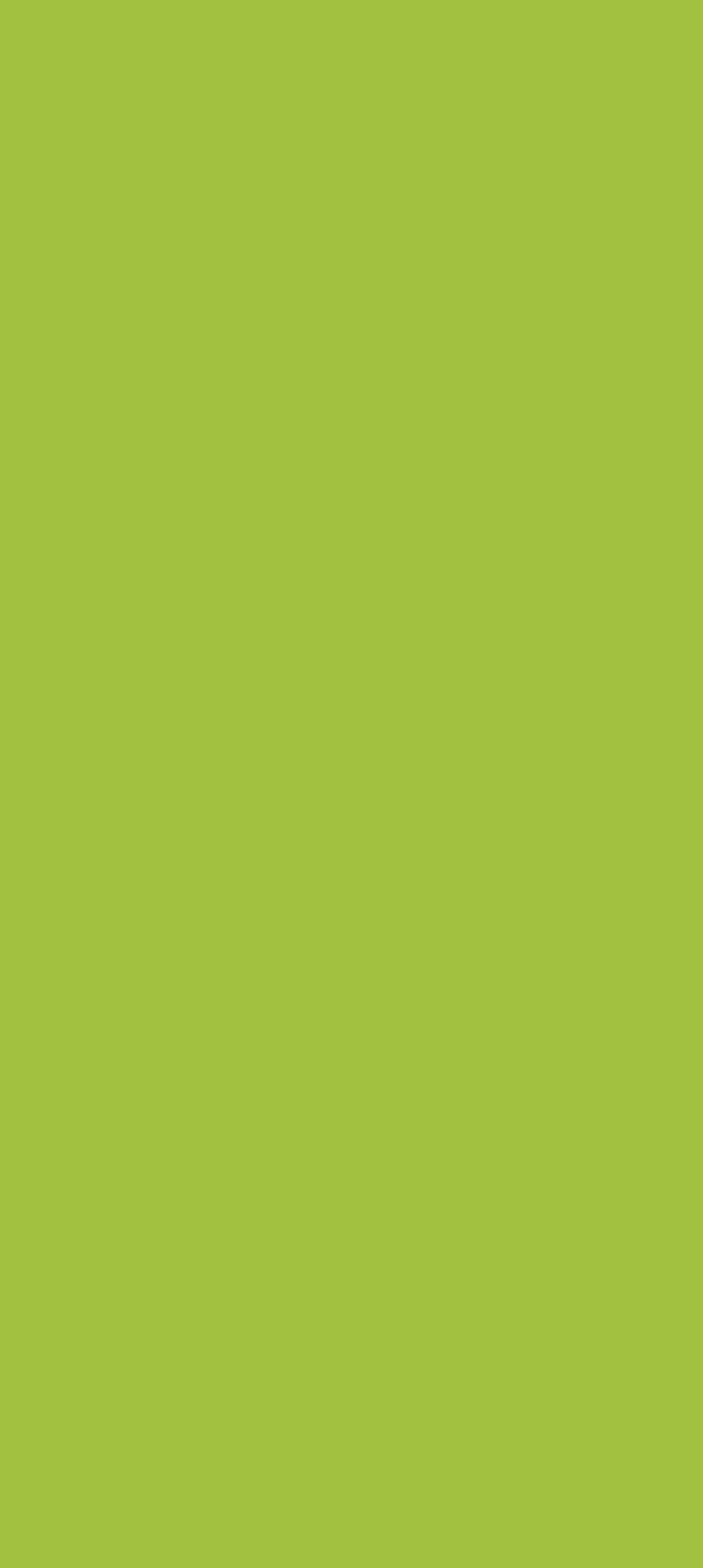Could you highlight the region that needs to be clicked to execute the instruction: "Check 'Pest Control in Wrexham'"?

[0.051, 0.499, 0.383, 0.514]